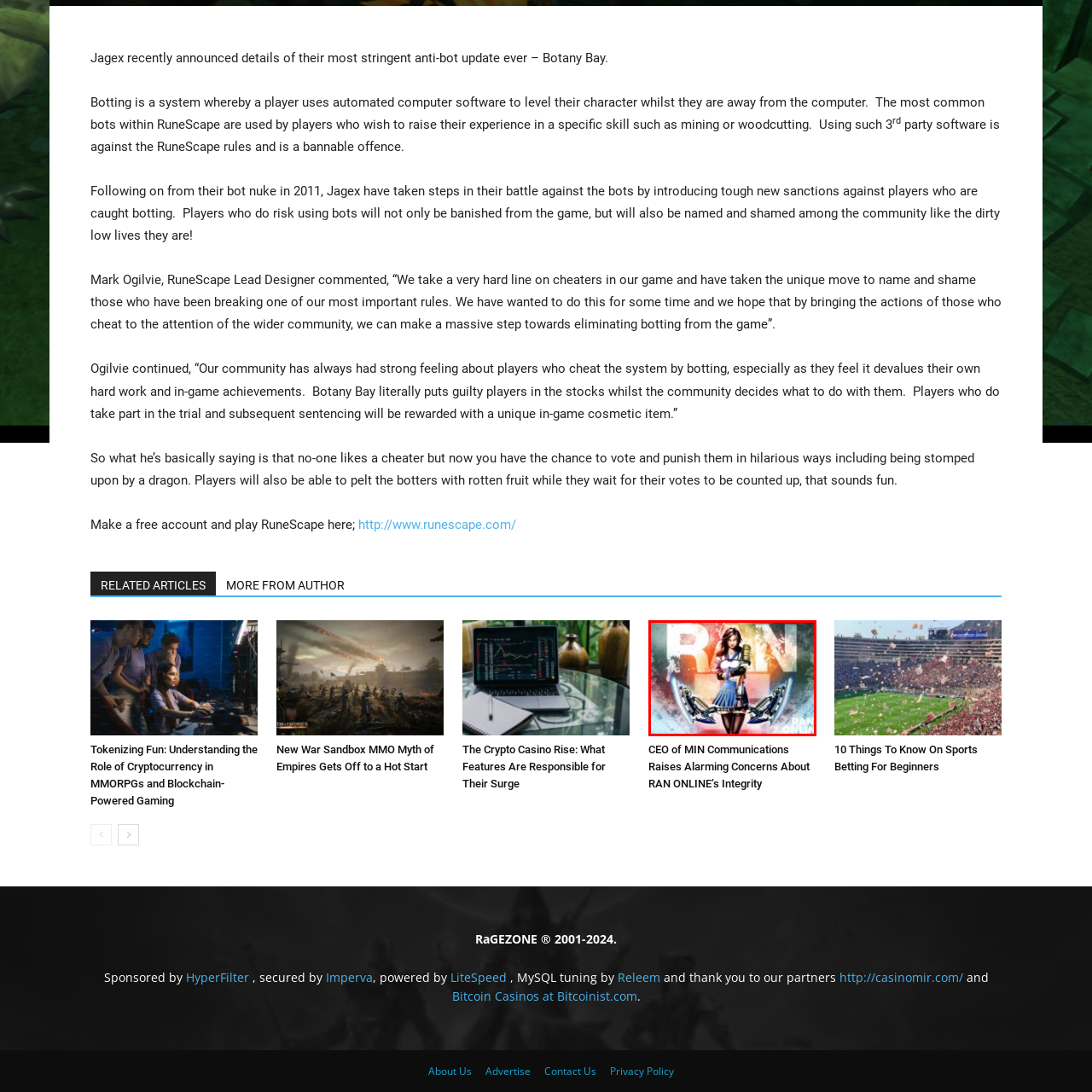Study the image inside the red outline, What is the title of the game? 
Respond with a brief word or phrase.

RAN Online